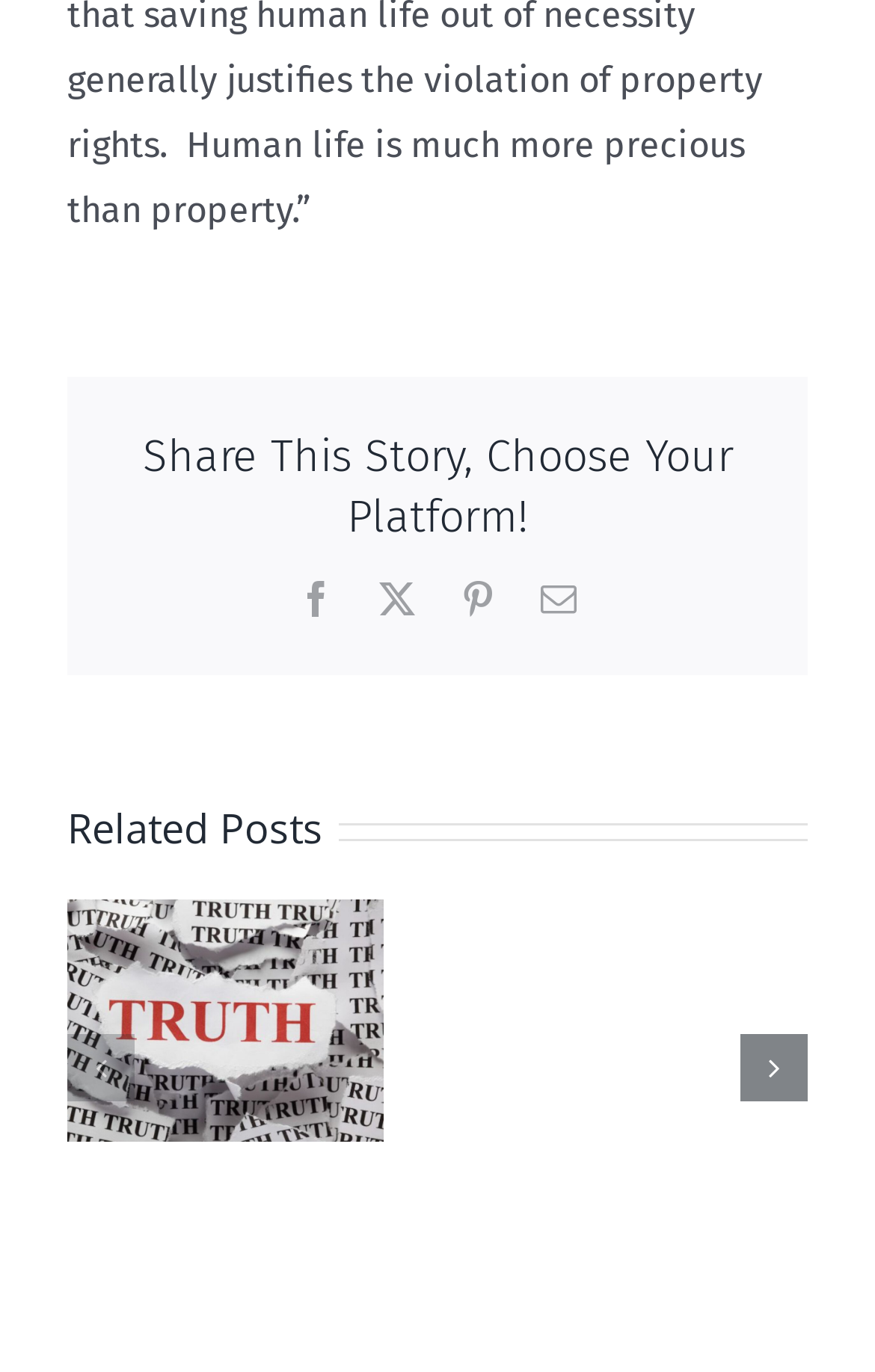Bounding box coordinates are given in the format (top-left x, top-left y, bottom-right x, bottom-right y). All values should be floating point numbers between 0 and 1. Provide the bounding box coordinate for the UI element described as: The Death of Public School

[0.756, 0.638, 0.849, 0.697]